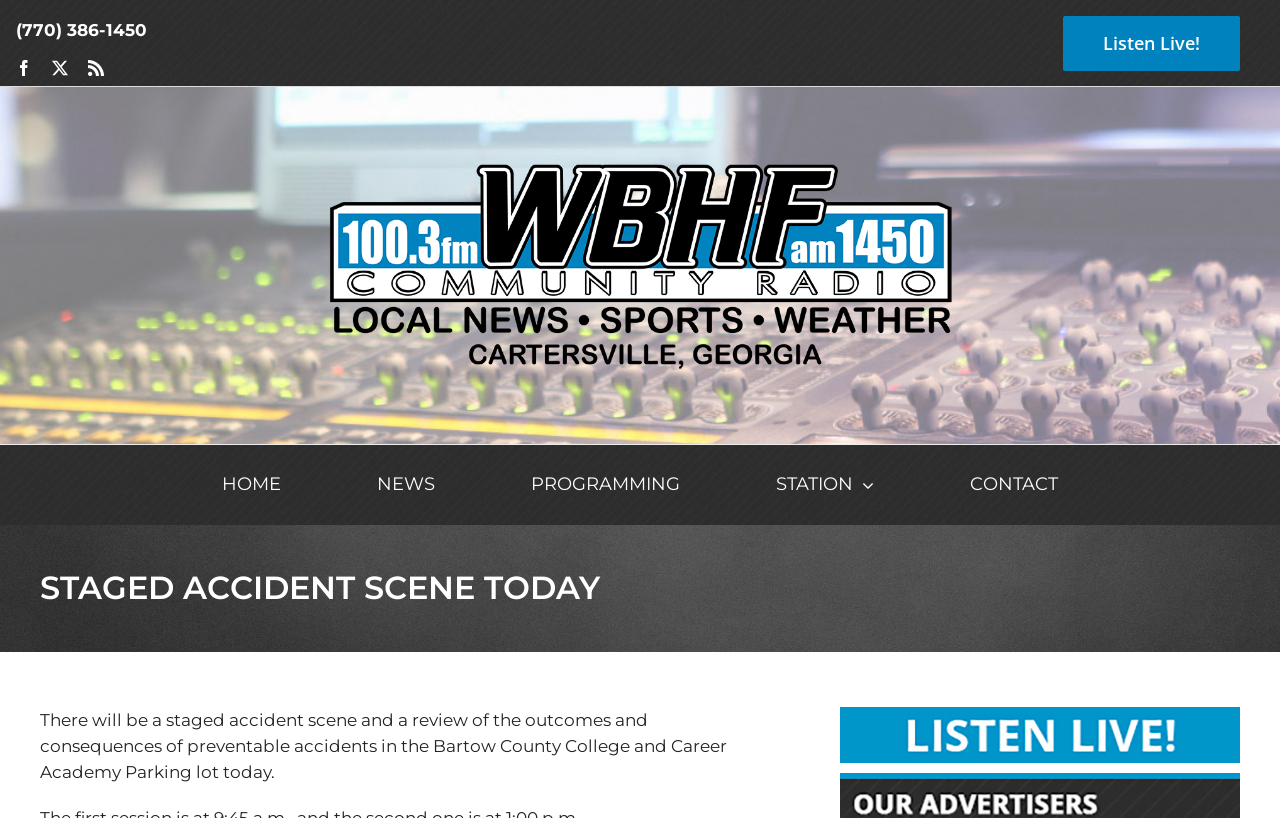Explain the webpage's design and content in an elaborate manner.

The webpage appears to be a news article or event page from WBHF, a radio station. At the top left corner, there is a phone number "(770) 386-1450" displayed. Next to it, there are three social media links: Facebook, Twitter, and RSS. 

On the top right corner, there is a "Listen Live!" link, and below it, the WBHF logo is displayed. 

The main navigation menu is located on the left side of the page, with five links: "HOME", "NEWS", "PROGRAMMING", "STATION", and "CONTACT". 

The page title bar is situated below the navigation menu, with a heading "STAGED ACCIDENT SCENE TODAY" in a prominent font. Below the heading, there is a paragraph of text describing the event: "There will be a staged accident scene and a review of the outcomes and consequences of preventable accidents in the Bartow County College and Career Academy Parking lot today." 

At the bottom right corner of the page, there is an image related to the event, but its description is not provided.